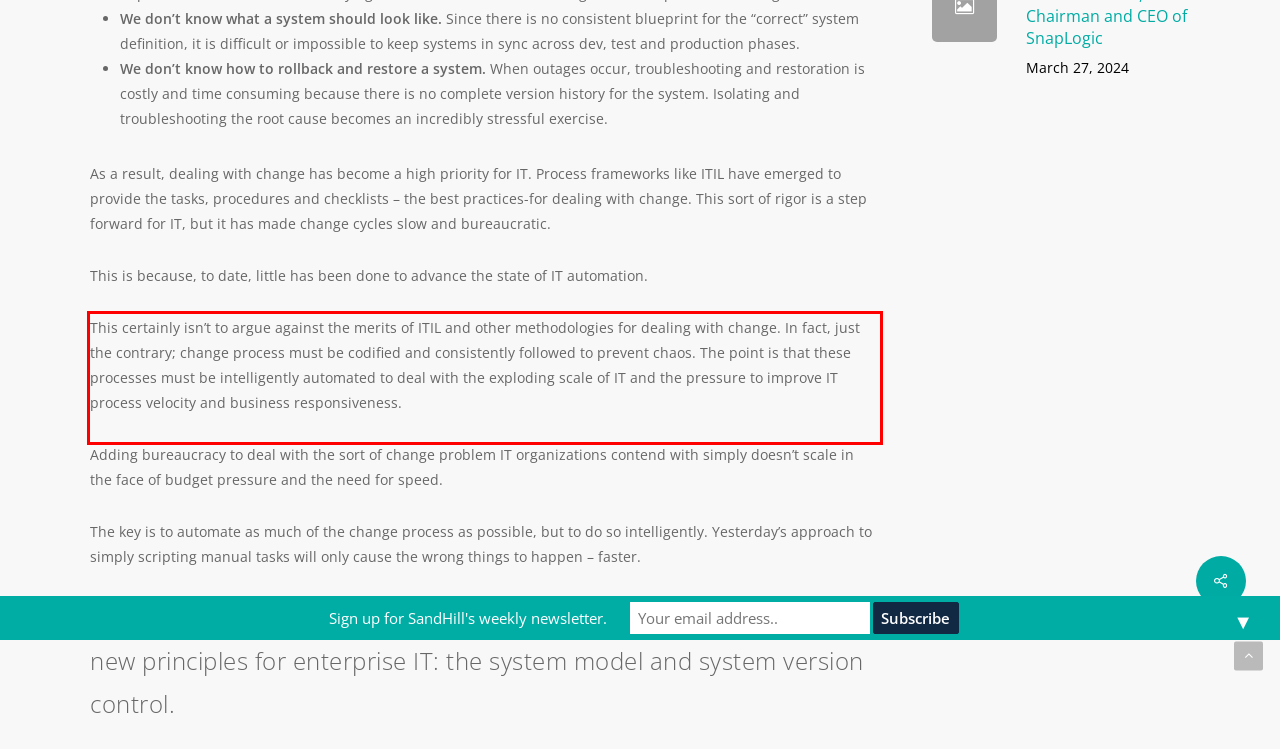Please examine the webpage screenshot and extract the text within the red bounding box using OCR.

This certainly isn’t to argue against the merits of ITIL and other methodologies for dealing with change. In fact, just the contrary; change process must be codified and consistently followed to prevent chaos. The point is that these processes must be intelligently automated to deal with the exploding scale of IT and the pressure to improve IT process velocity and business responsiveness.